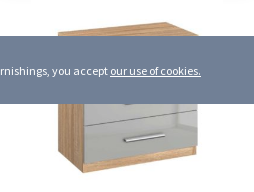What is the price of the Celle 3 Drawer Bedside?
Based on the screenshot, provide a one-word or short-phrase response.

£159.00